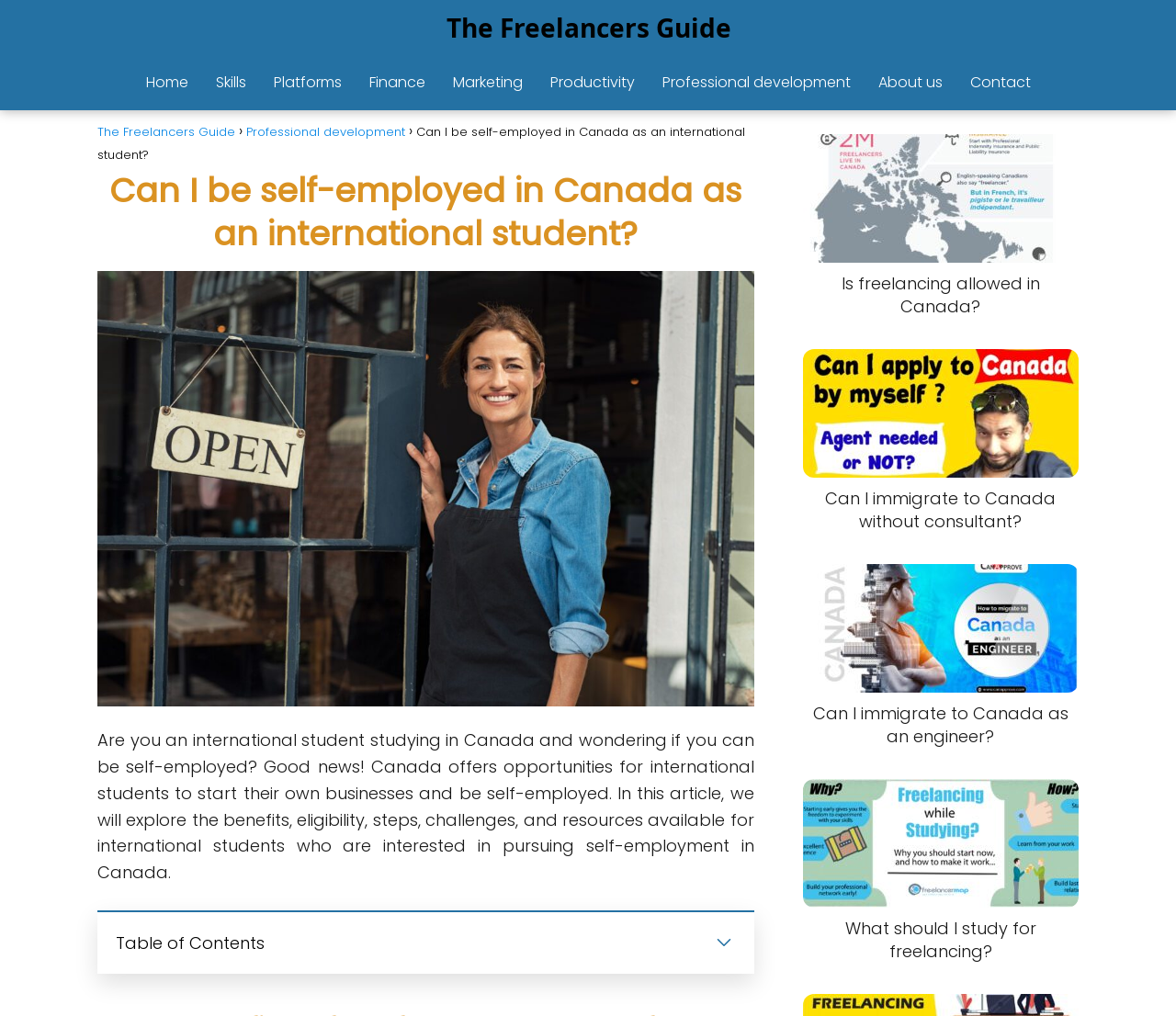Respond to the question below with a concise word or phrase:
What is the purpose of the checkbox at the bottom of the page?

To toggle Table of Contents